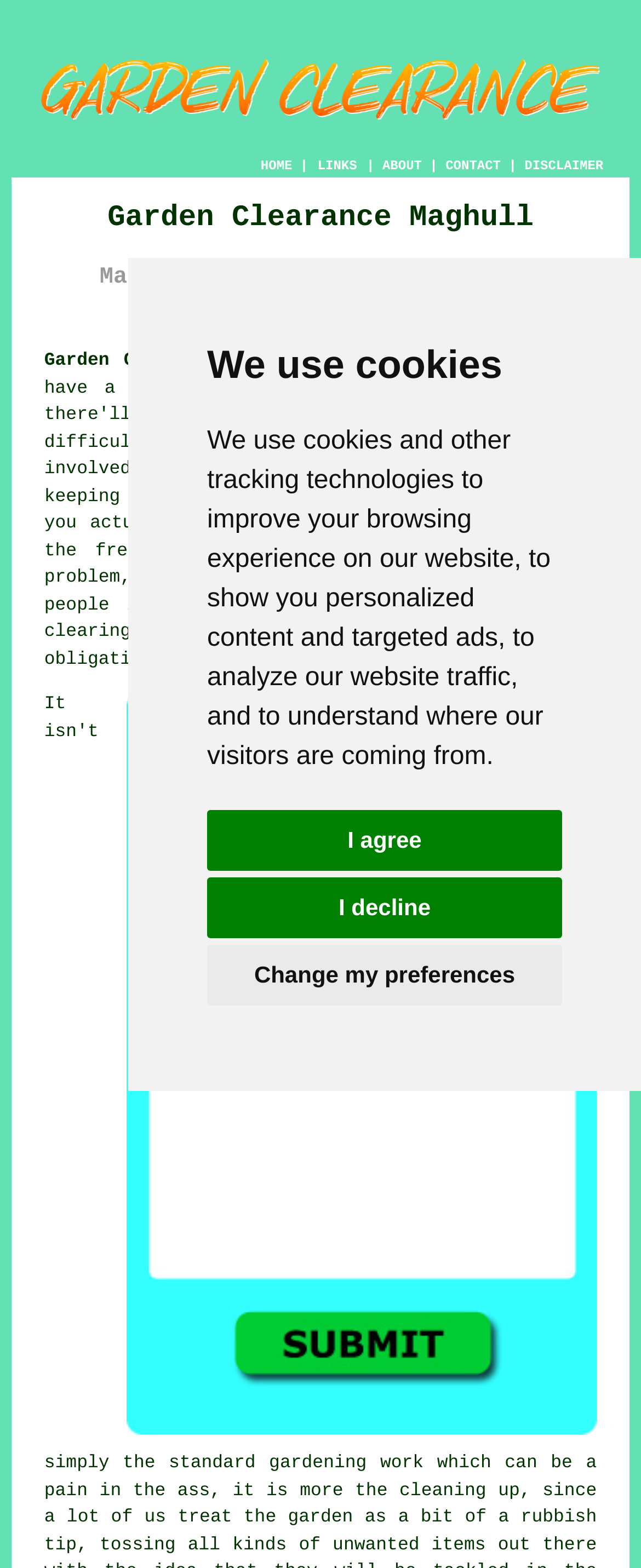Please mark the bounding box coordinates of the area that should be clicked to carry out the instruction: "Click the HOME link".

[0.407, 0.101, 0.456, 0.111]